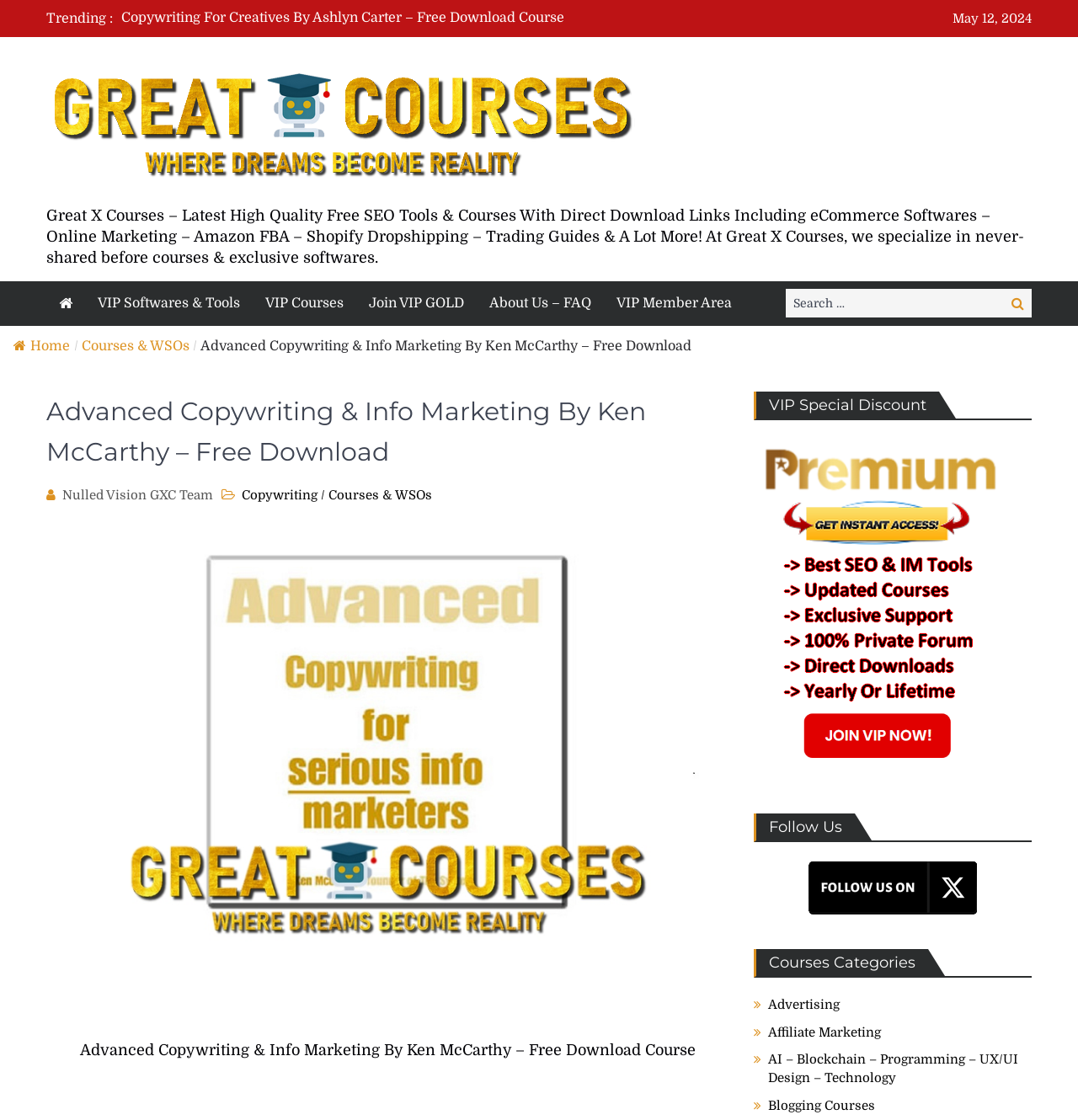Determine the bounding box coordinates of the clickable region to carry out the instruction: "Visit Great X Courses homepage".

[0.043, 0.15, 0.595, 0.163]